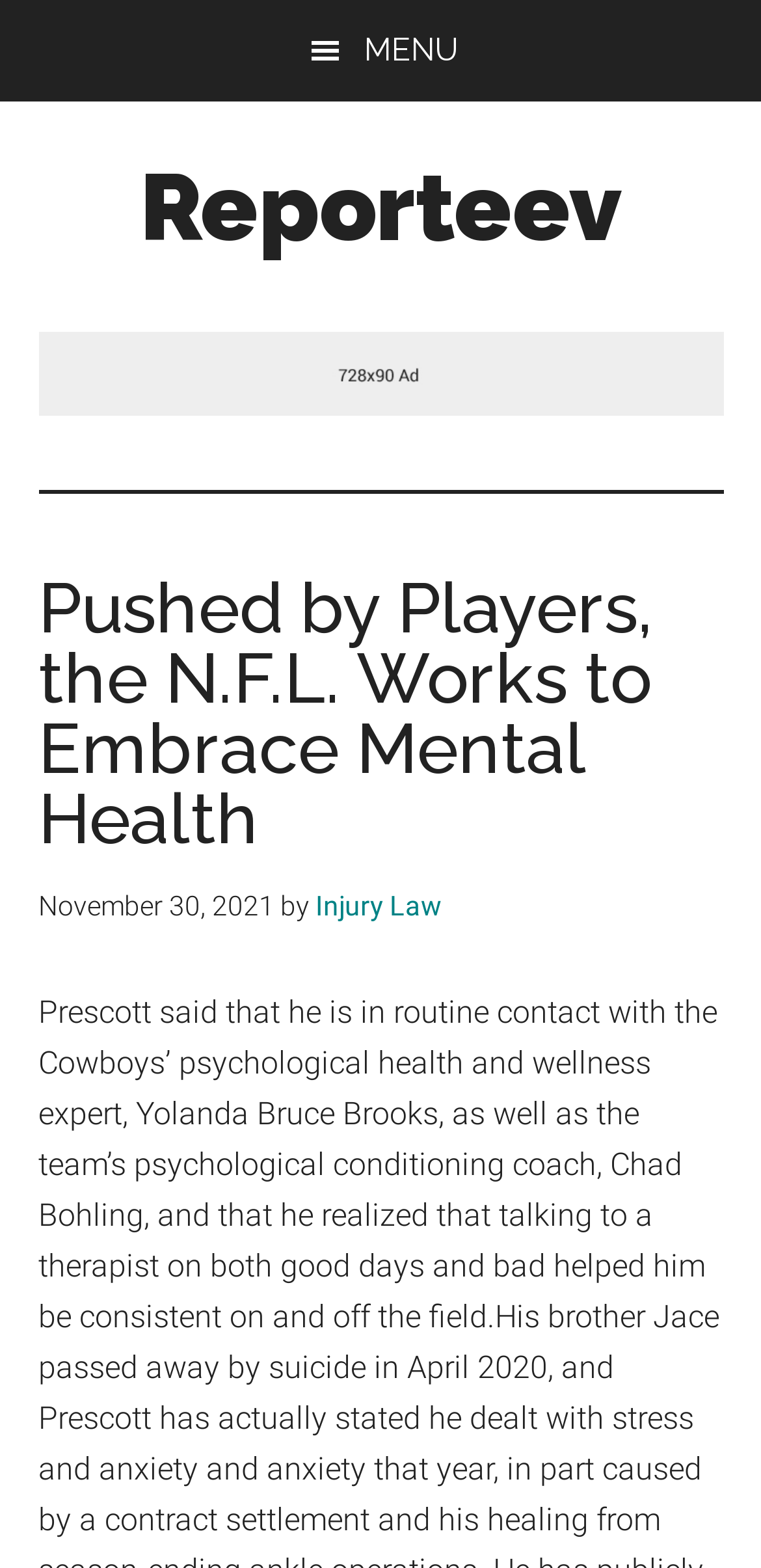Find the bounding box coordinates for the HTML element described in this sentence: "alt="Ad example"". Provide the coordinates as four float numbers between 0 and 1, in the format [left, top, right, bottom].

[0.05, 0.247, 0.95, 0.271]